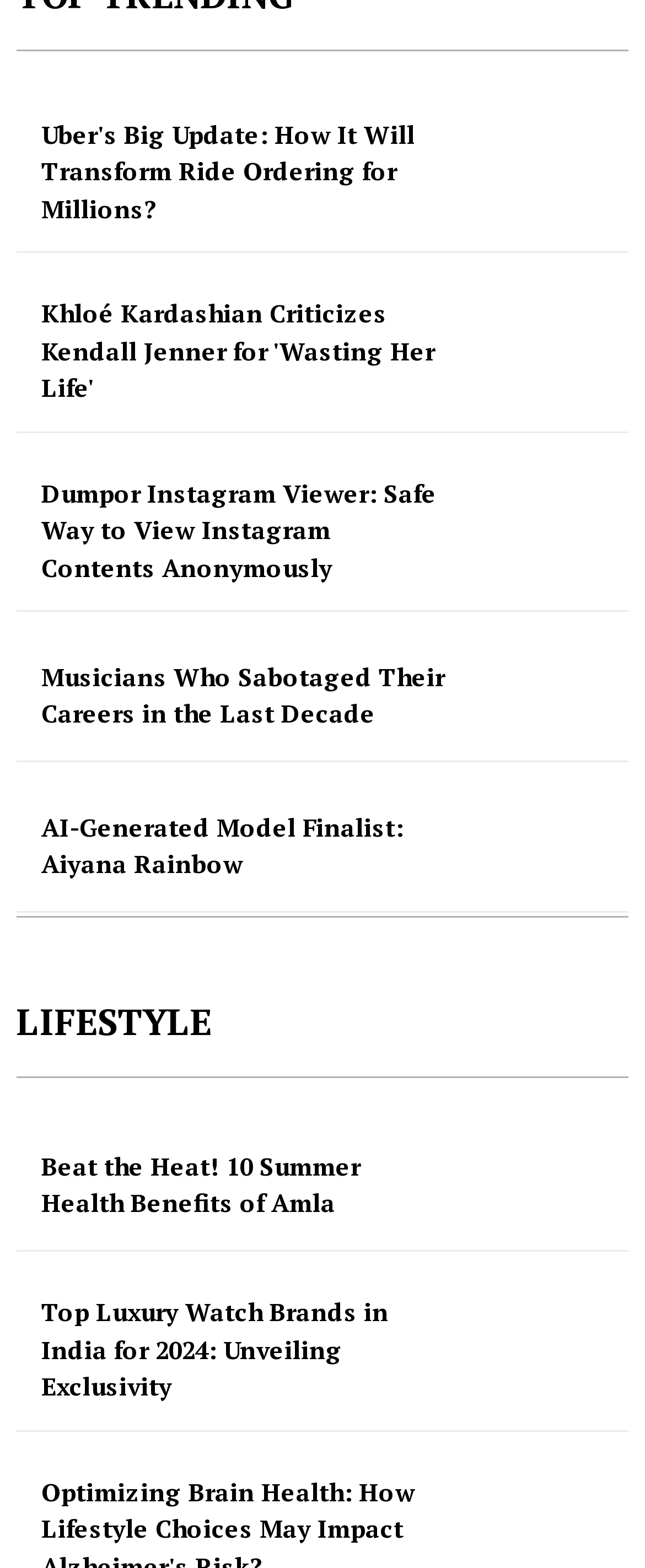What category does the article 'Health Benefits of Amla' belong to?
Examine the image and provide an in-depth answer to the question.

The article 'Health Benefits of Amla' is located under the heading 'LIFESTYLE', indicating that it belongs to the lifestyle category.